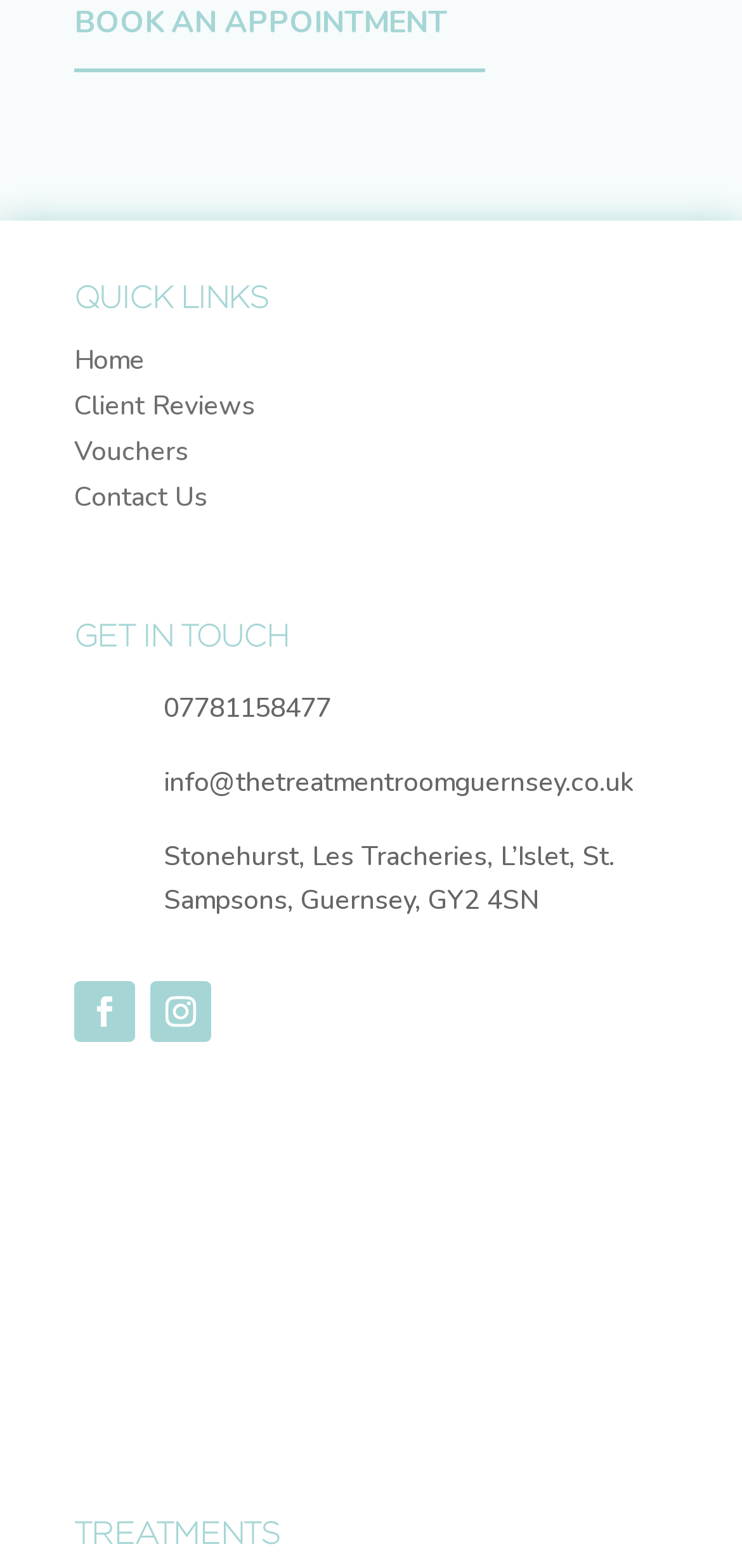Answer in one word or a short phrase: 
What is the address of the treatment room?

Stonehurst, Les Tracheries, L’Islet, St. Sampsons, Guernsey, GY2 4SN